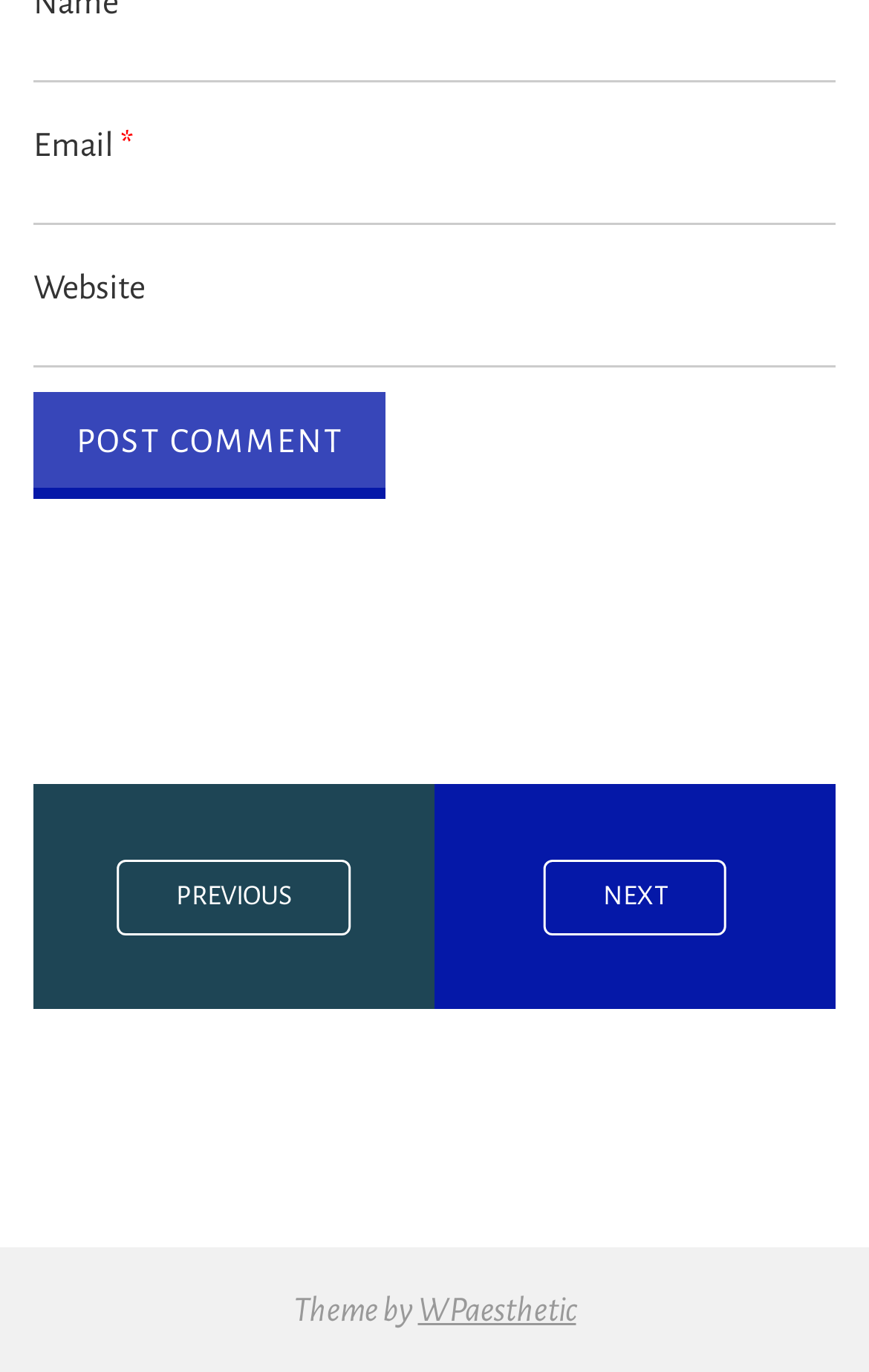Is the email field required?
Please respond to the question with a detailed and informative answer.

The textbox for the email field has a label 'Email *' and is marked as required, indicating that it is a mandatory field that must be filled in.